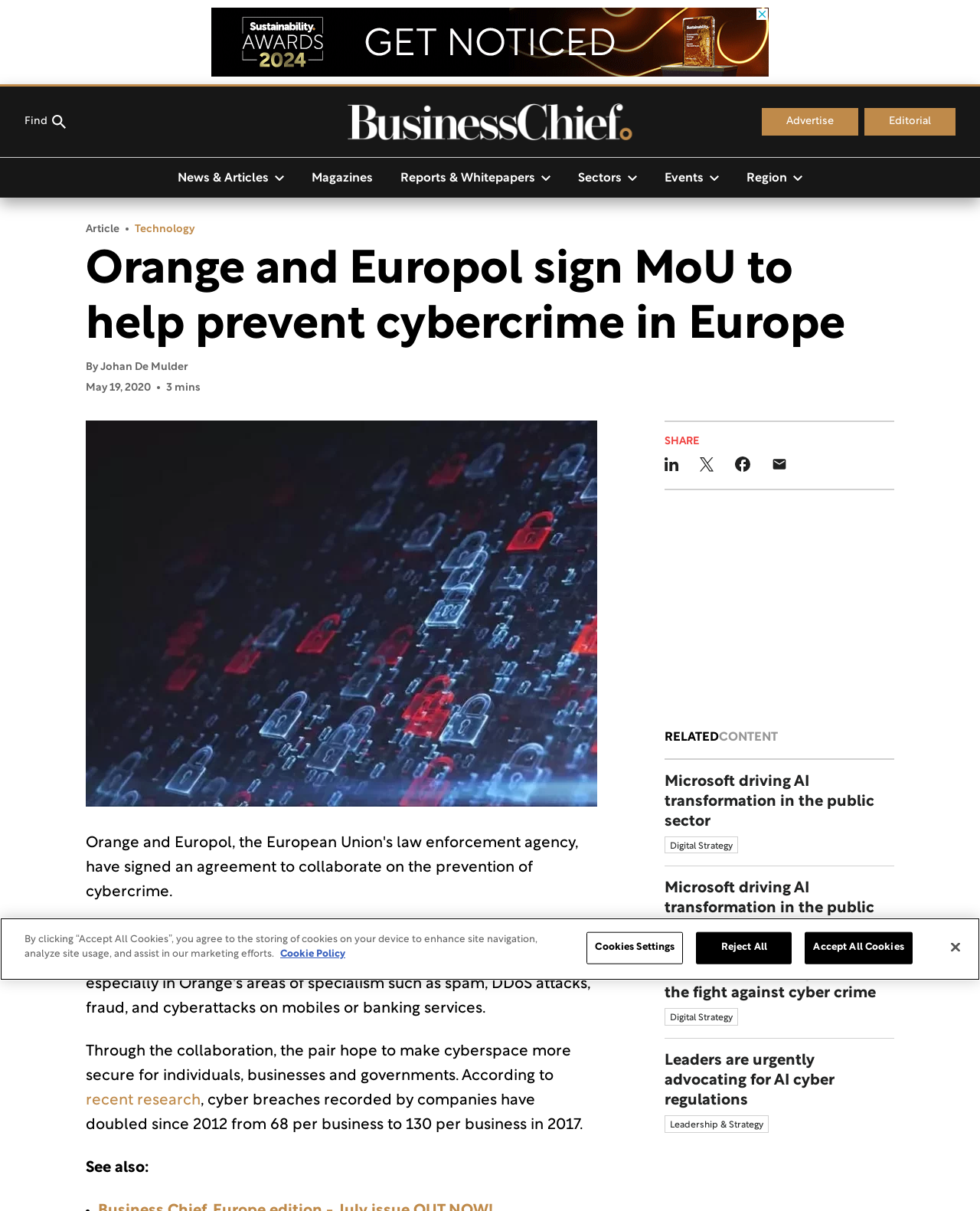Please determine the bounding box coordinates of the element to click on in order to accomplish the following task: "Read the article". Ensure the coordinates are four float numbers ranging from 0 to 1, i.e., [left, top, right, bottom].

[0.088, 0.201, 0.912, 0.292]